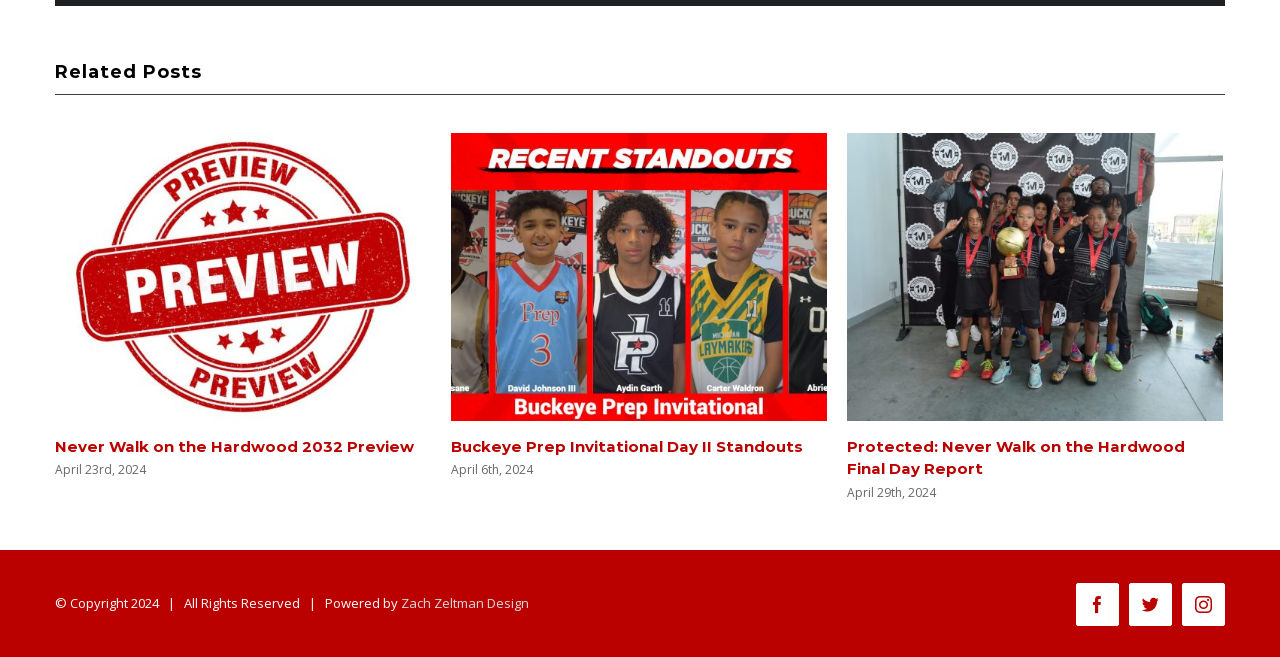Can you show the bounding box coordinates of the region to click on to complete the task described in the instruction: "Check Facebook"?

[0.841, 0.887, 0.874, 0.952]